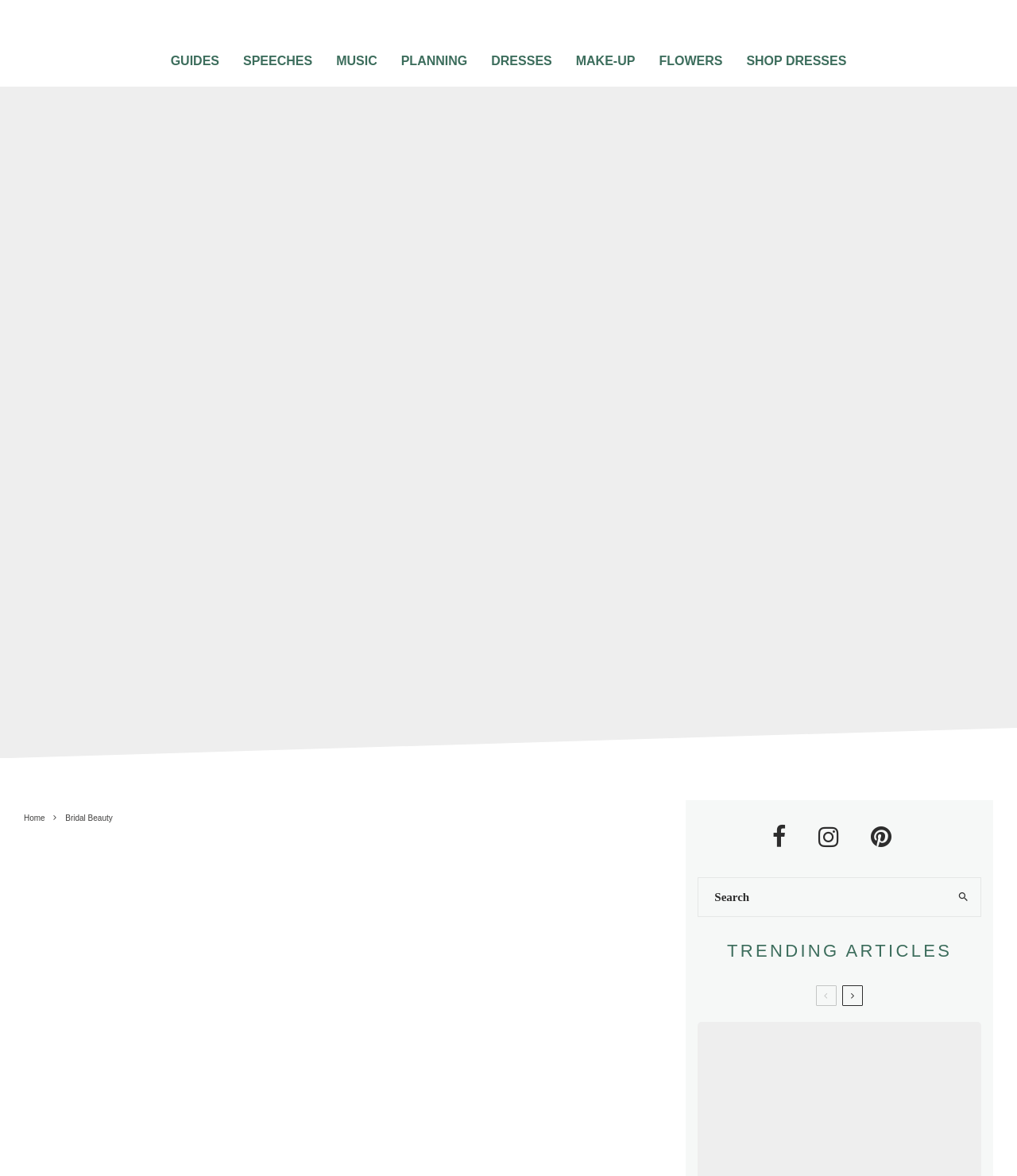Please answer the following question using a single word or phrase: 
What is the section below the main heading?

TRENDING ARTICLES